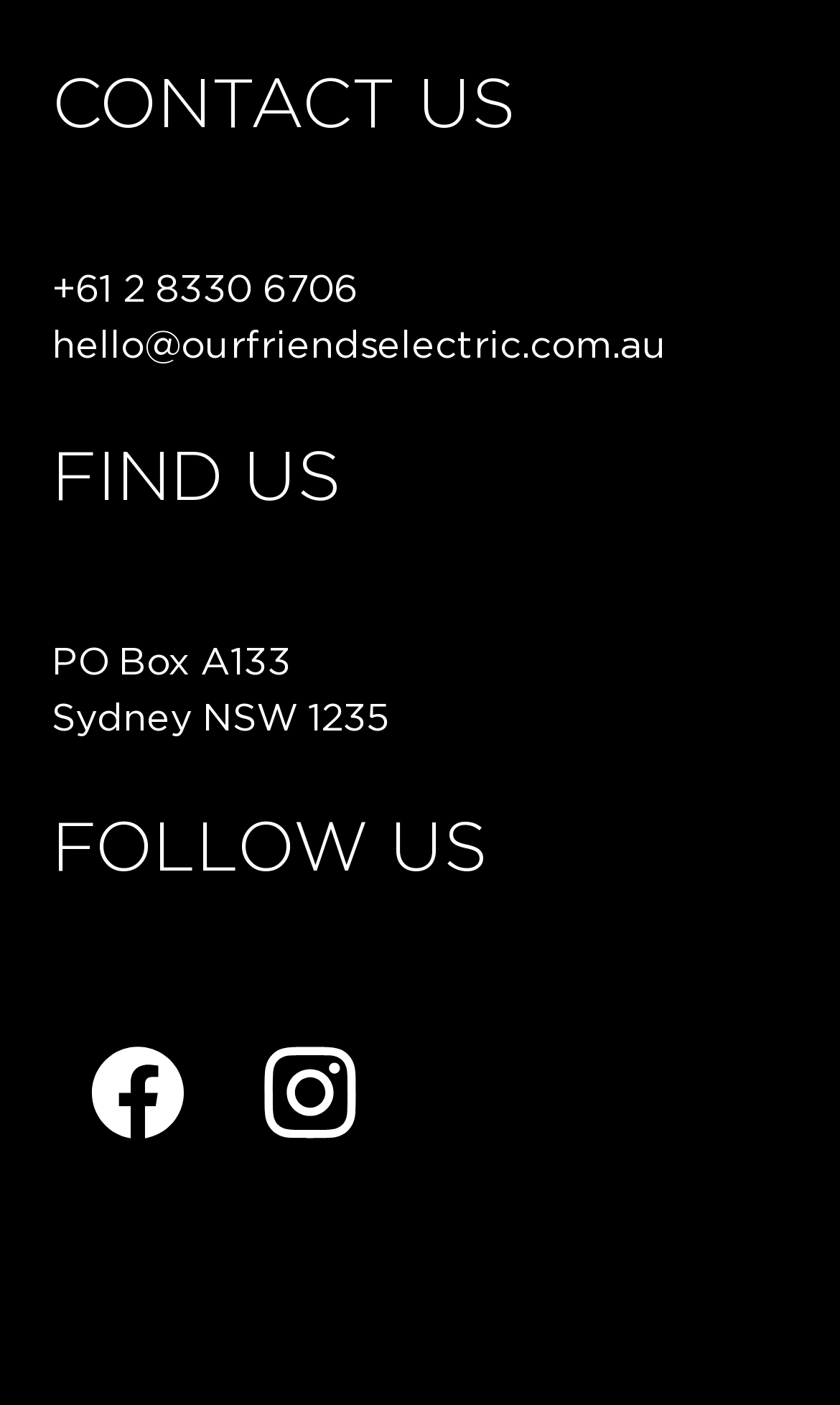What is the phone number to contact?
Use the image to give a comprehensive and detailed response to the question.

The phone number to contact is located in the 'CONTACT US' section, which is the first section on the webpage. It is a static text element with the phone number '+61 2 8330 6706'.